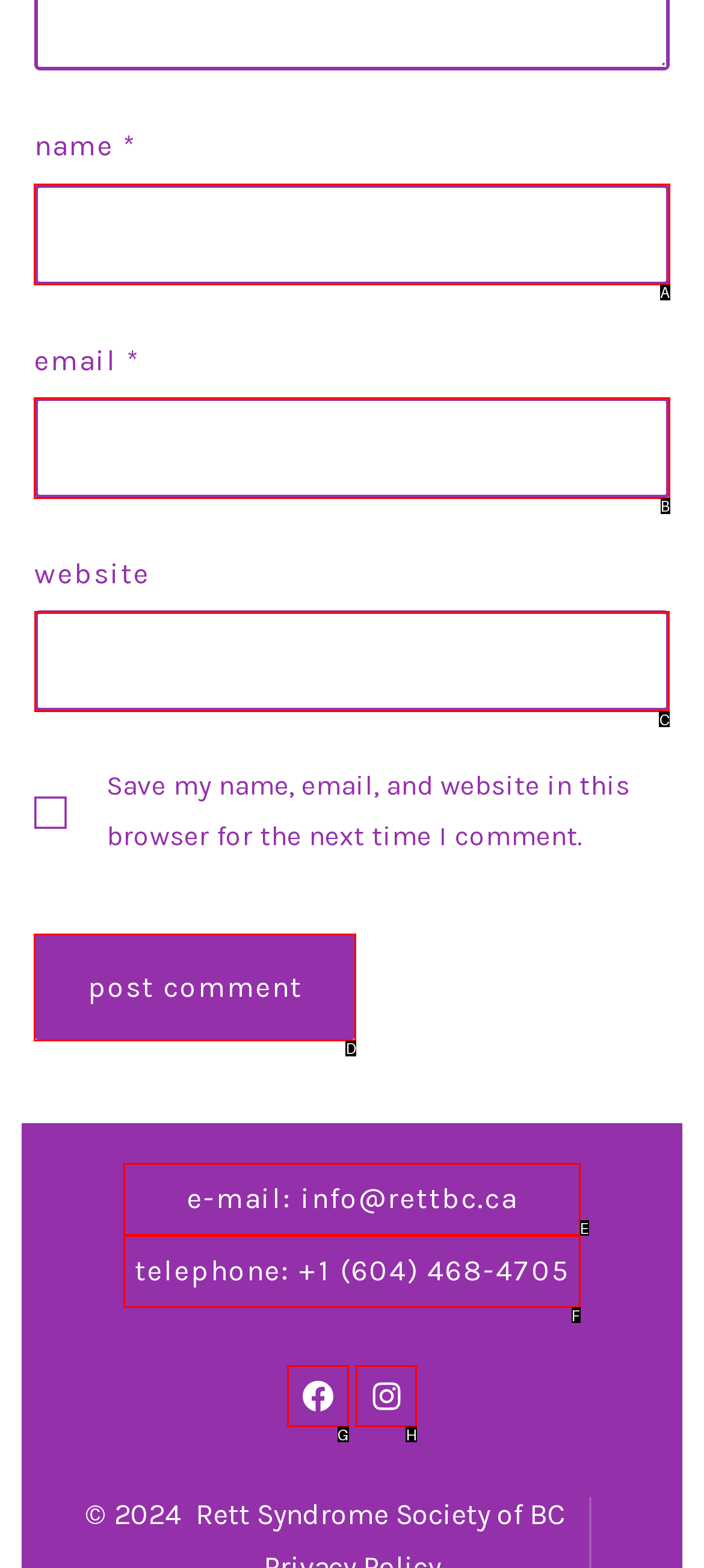Which UI element should you click on to achieve the following task: type website? Provide the letter of the correct option.

C